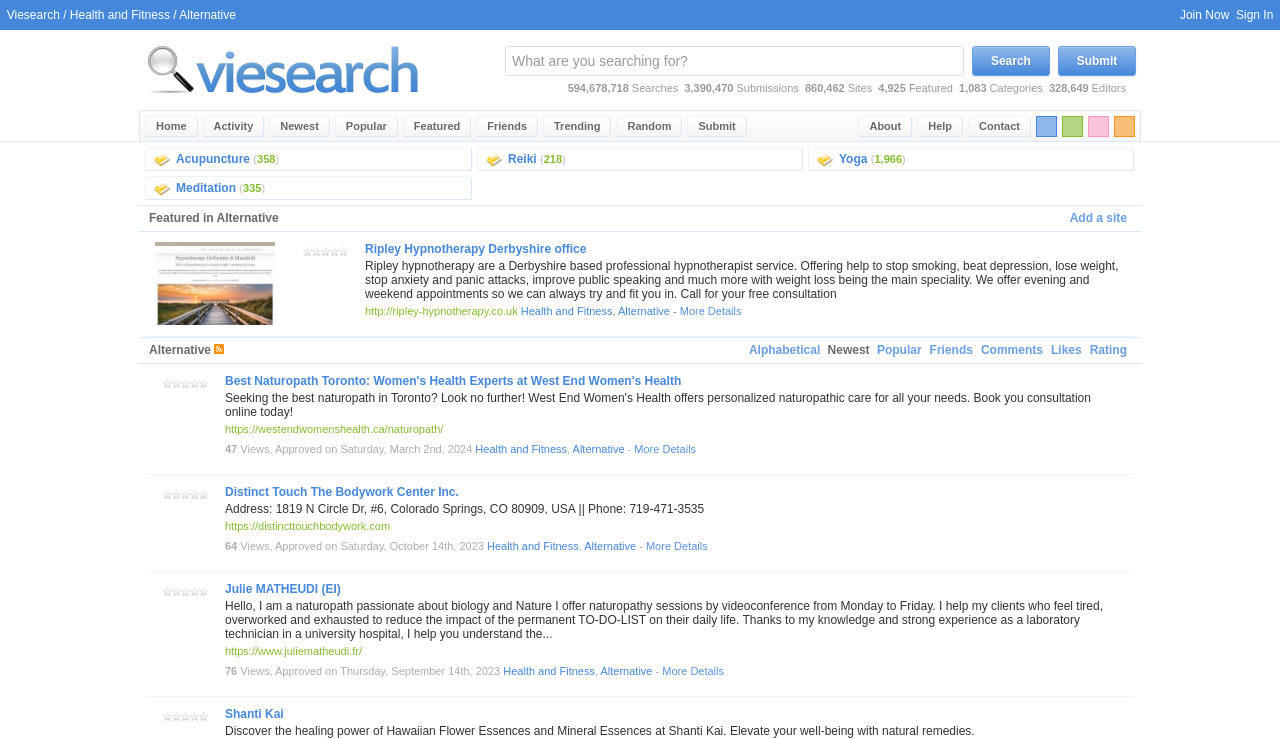How many websites are listed under the category 'Yoga'?
Your answer should be a single word or phrase derived from the screenshot.

1,966